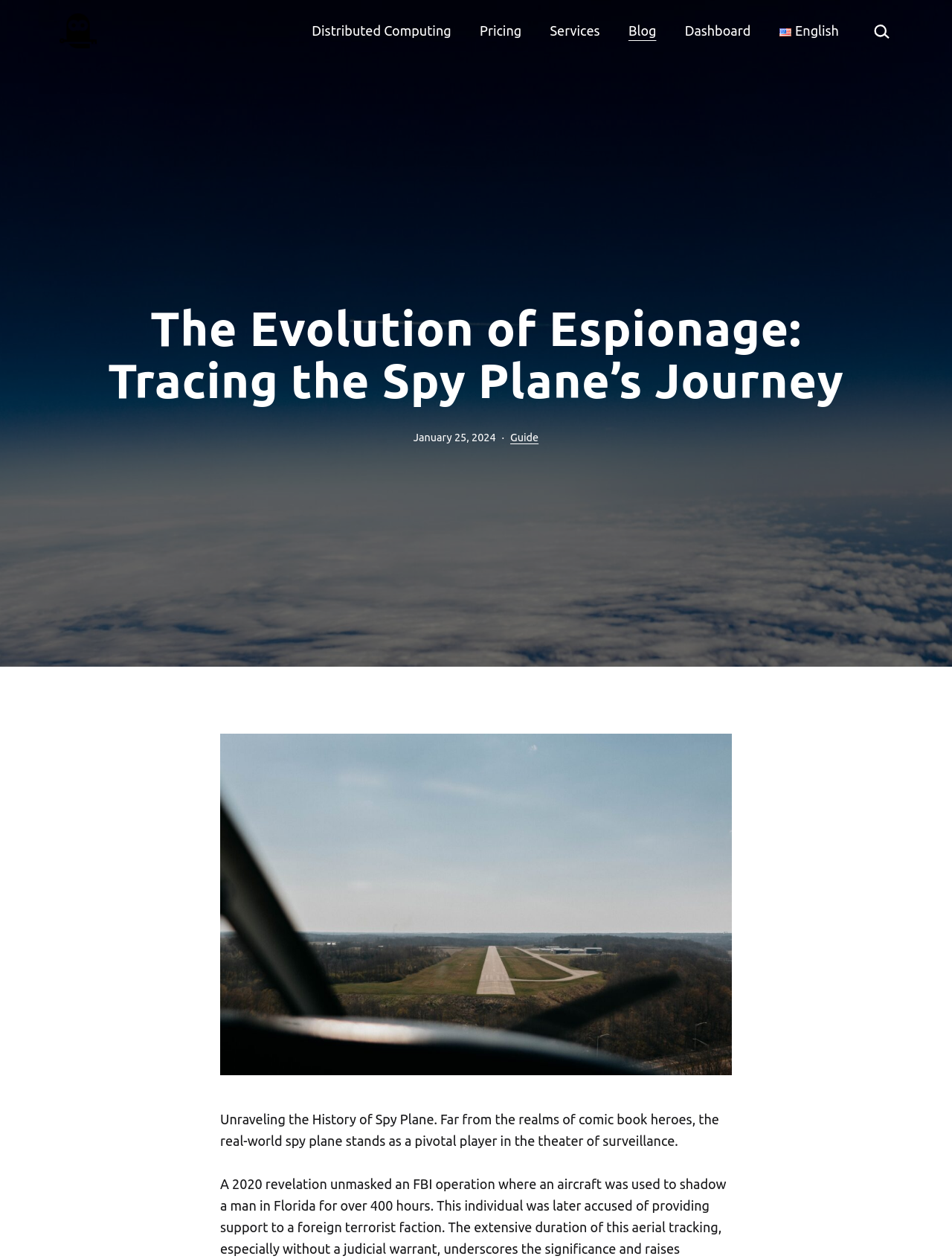Please specify the bounding box coordinates of the clickable section necessary to execute the following command: "Learn about distributed computing".

[0.317, 0.011, 0.484, 0.038]